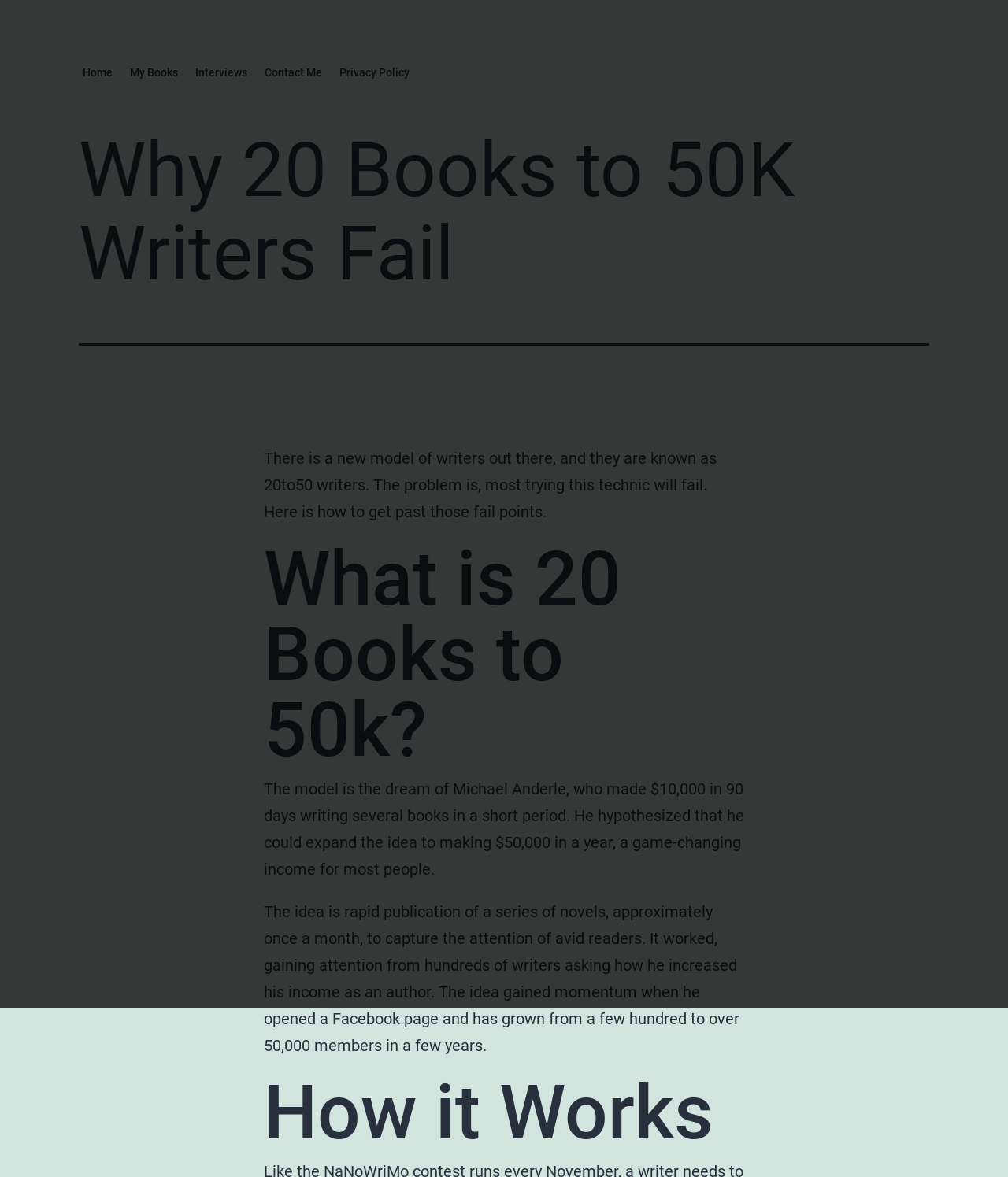Can you determine the main header of this webpage?

Why 20 Books to 50K Writers Fail